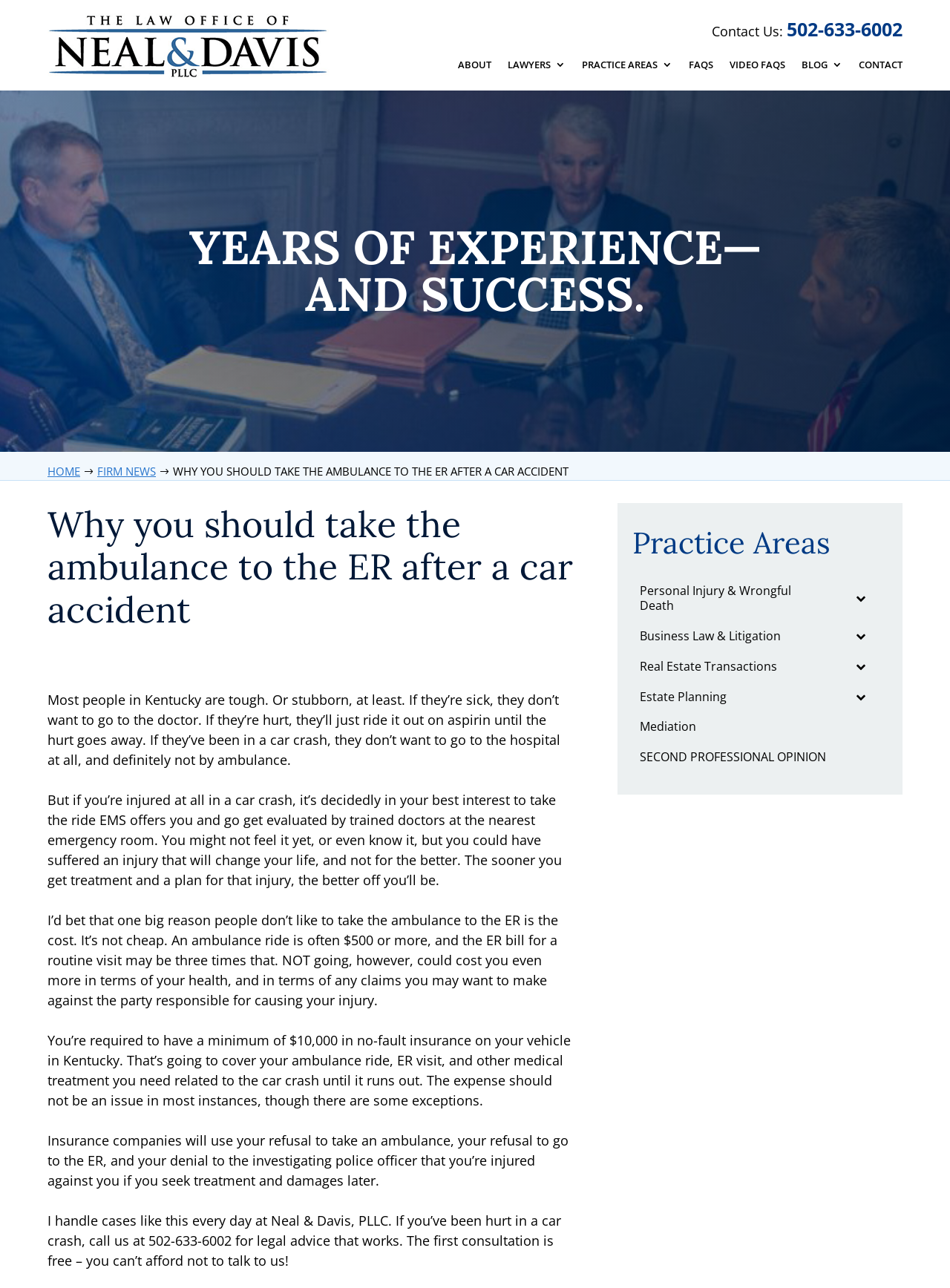Find and provide the bounding box coordinates for the UI element described with: "Blog".

[0.844, 0.046, 0.887, 0.058]